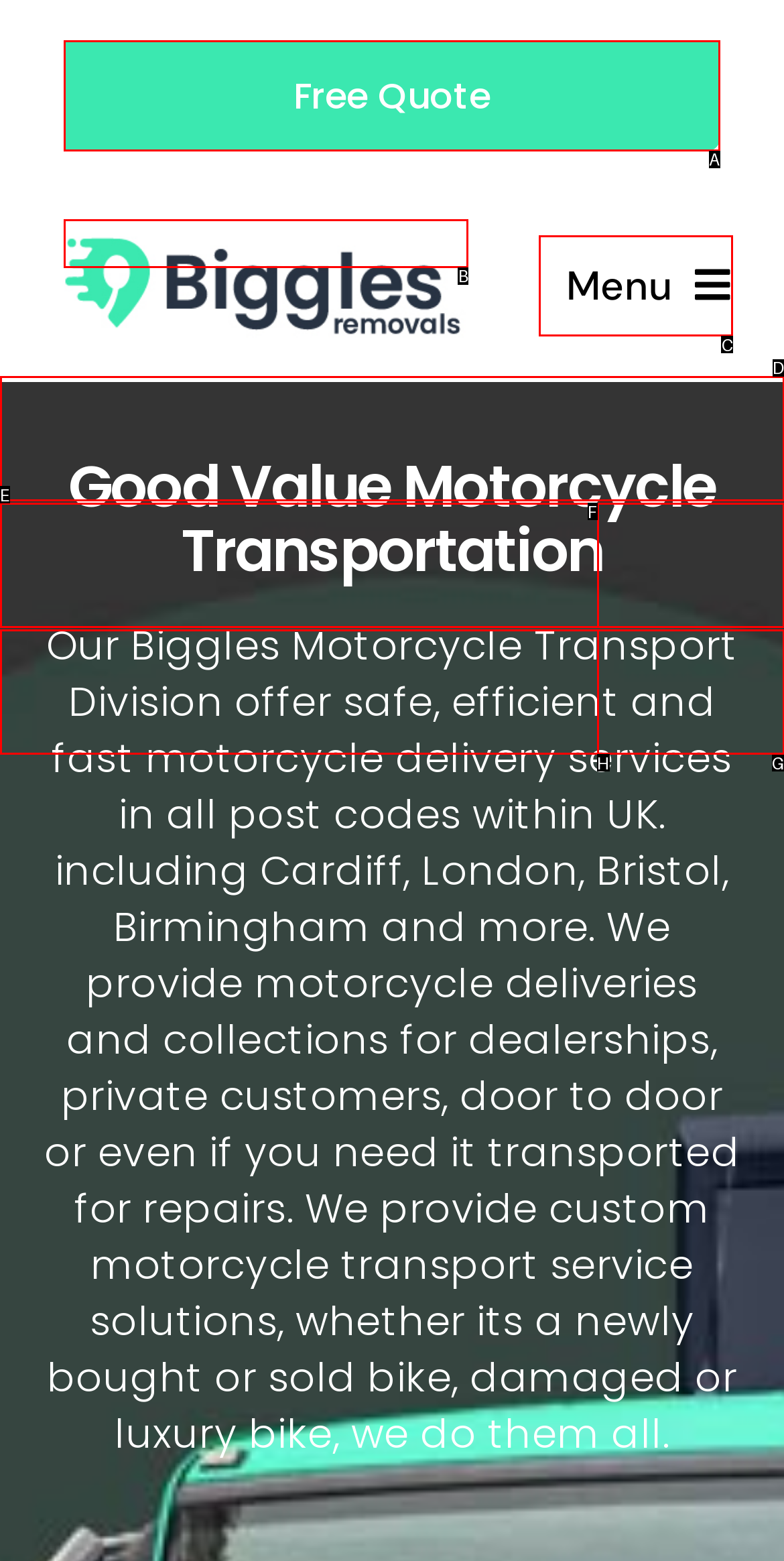Select the letter of the UI element that matches this task: View the 'Services' page
Provide the answer as the letter of the correct choice.

D